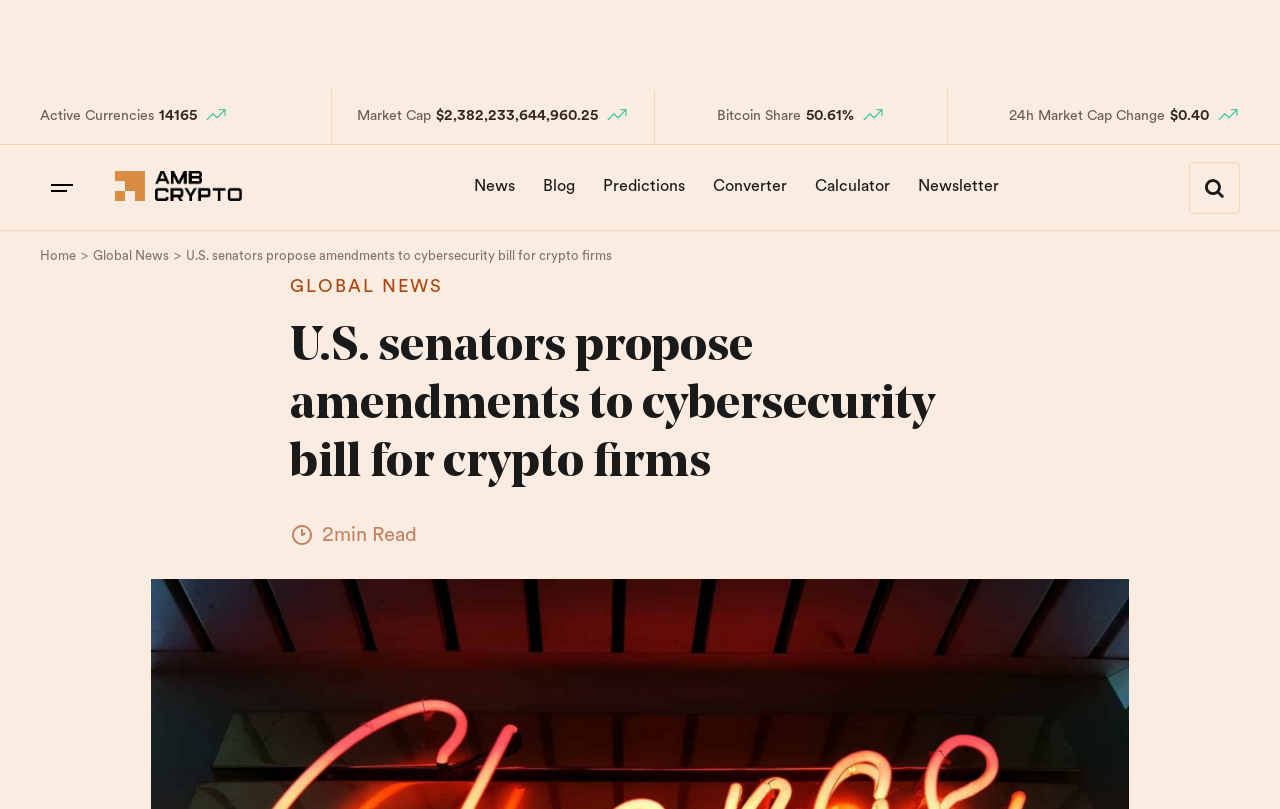Please identify the bounding box coordinates of the element on the webpage that should be clicked to follow this instruction: "Click on the AMBCrypto logo". The bounding box coordinates should be given as four float numbers between 0 and 1, formatted as [left, top, right, bottom].

[0.09, 0.211, 0.189, 0.248]